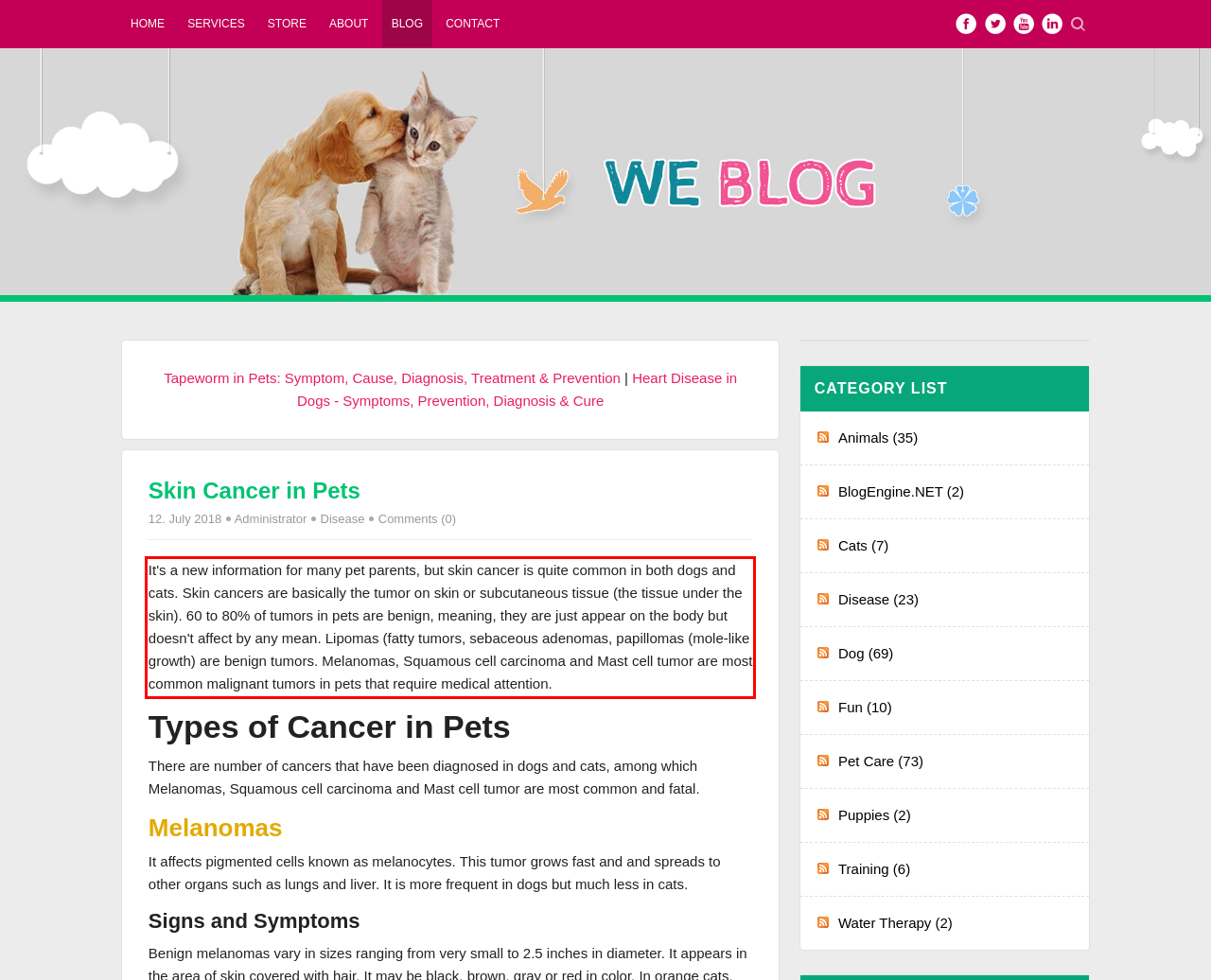Analyze the screenshot of the webpage and extract the text from the UI element that is inside the red bounding box.

It's a new information for many pet parents, but skin cancer is quite common in both dogs and cats. Skin cancers are basically the tumor on skin or subcutaneous tissue (the tissue under the skin). 60 to 80% of tumors in pets are benign, meaning, they are just appear on the body but doesn't affect by any mean. Lipomas (fatty tumors, sebaceous adenomas, papillomas (mole-like growth) are benign tumors. Melanomas, Squamous cell carcinoma and Mast cell tumor are most common malignant tumors in pets that require medical attention.